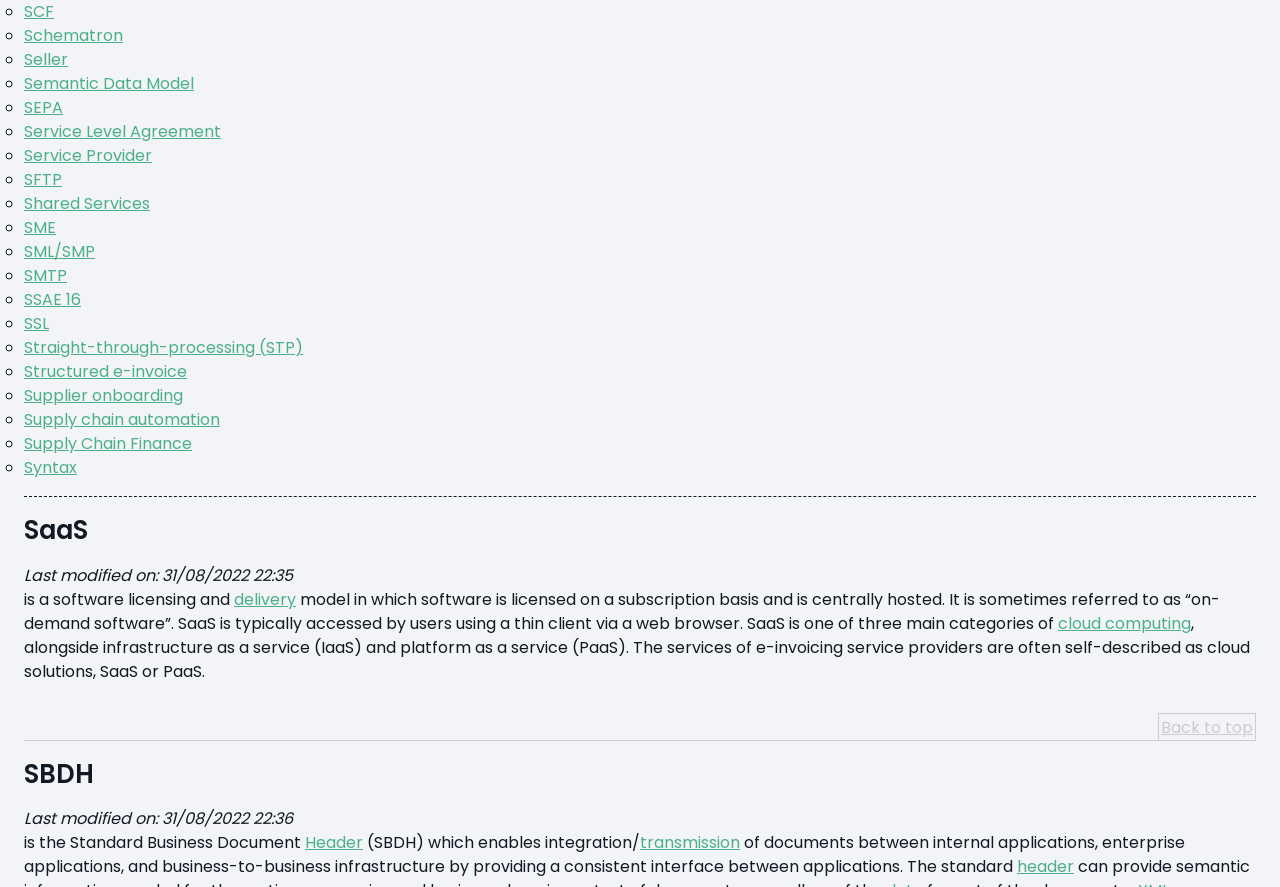Please determine the bounding box coordinates for the UI element described here. Use the format (top-left x, top-left y, bottom-right x, bottom-right y) with values bounded between 0 and 1: Supply chain automation

[0.019, 0.46, 0.172, 0.486]